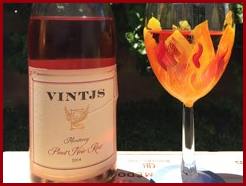Please answer the following question using a single word or phrase: 
Is the setting indoor or outdoor?

Outdoor